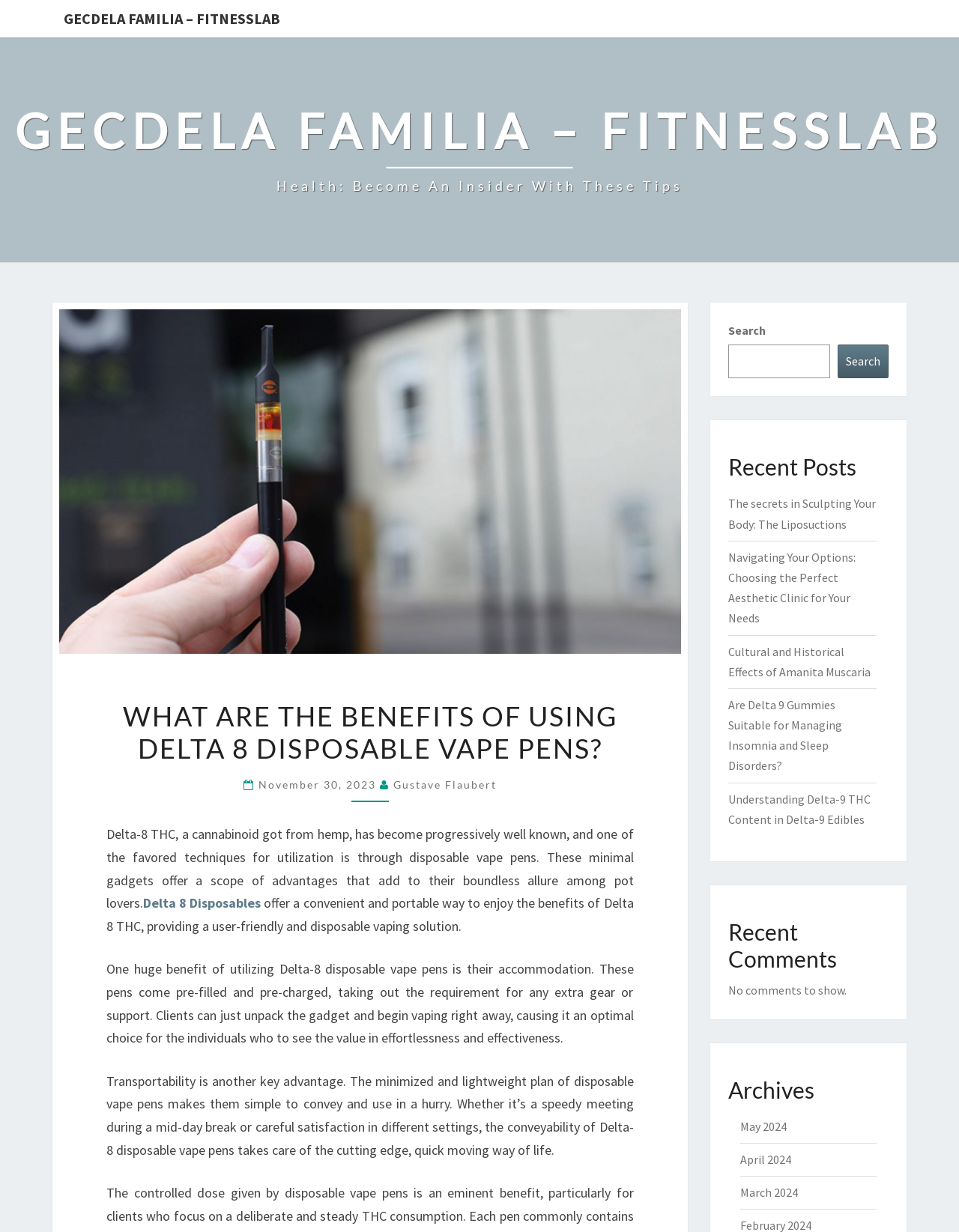Construct a comprehensive caption that outlines the webpage's structure and content.

This webpage is about the benefits of using Delta 8 Disposable Vape Pens. At the top, there is a header section with a link to "GECDELA FAMILIA – FITNESSLAB" and a subheading "Health: Become An Insider With These Tips". Below this, there is a main content area with a heading "WHAT ARE THE BENEFITS OF USING DELTA 8 DISPOSABLE VAPE PENS?" followed by a date "November 30, 2023" and an author name "Gustave Flaubert".

The main content is divided into several paragraphs, each discussing the benefits of using Delta 8 Disposable Vape Pens. The first paragraph introduces Delta-8 THC and its popularity, while the subsequent paragraphs highlight the convenience, portability, and user-friendly nature of these pens.

To the right of the main content, there is a sidebar with several sections. At the top, there is a search bar with a button. Below this, there are headings for "Recent Posts", "Recent Comments", and "Archives". Under "Recent Posts", there are five links to other articles, including "The secrets in Sculpting Your Body: The Liposuctions" and "Are Delta 9 Gummies Suitable for Managing Insomnia and Sleep Disorders?". Under "Recent Comments", there is a message indicating that there are no comments to show. Finally, under "Archives", there are three links to monthly archives, including "May 2024", "April 2024", and "March 2024".